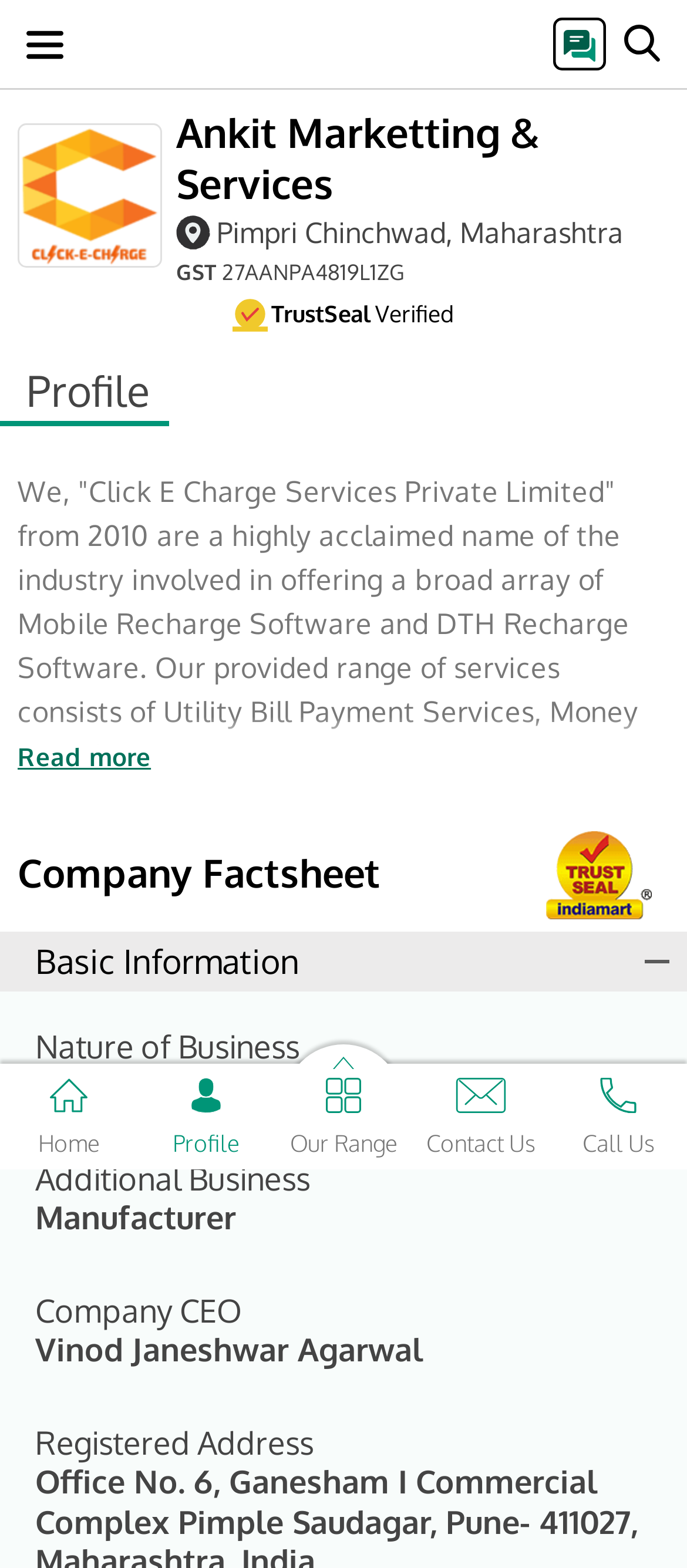Please identify the bounding box coordinates of the area that needs to be clicked to fulfill the following instruction: "Contact us."

[0.6, 0.678, 0.8, 0.738]